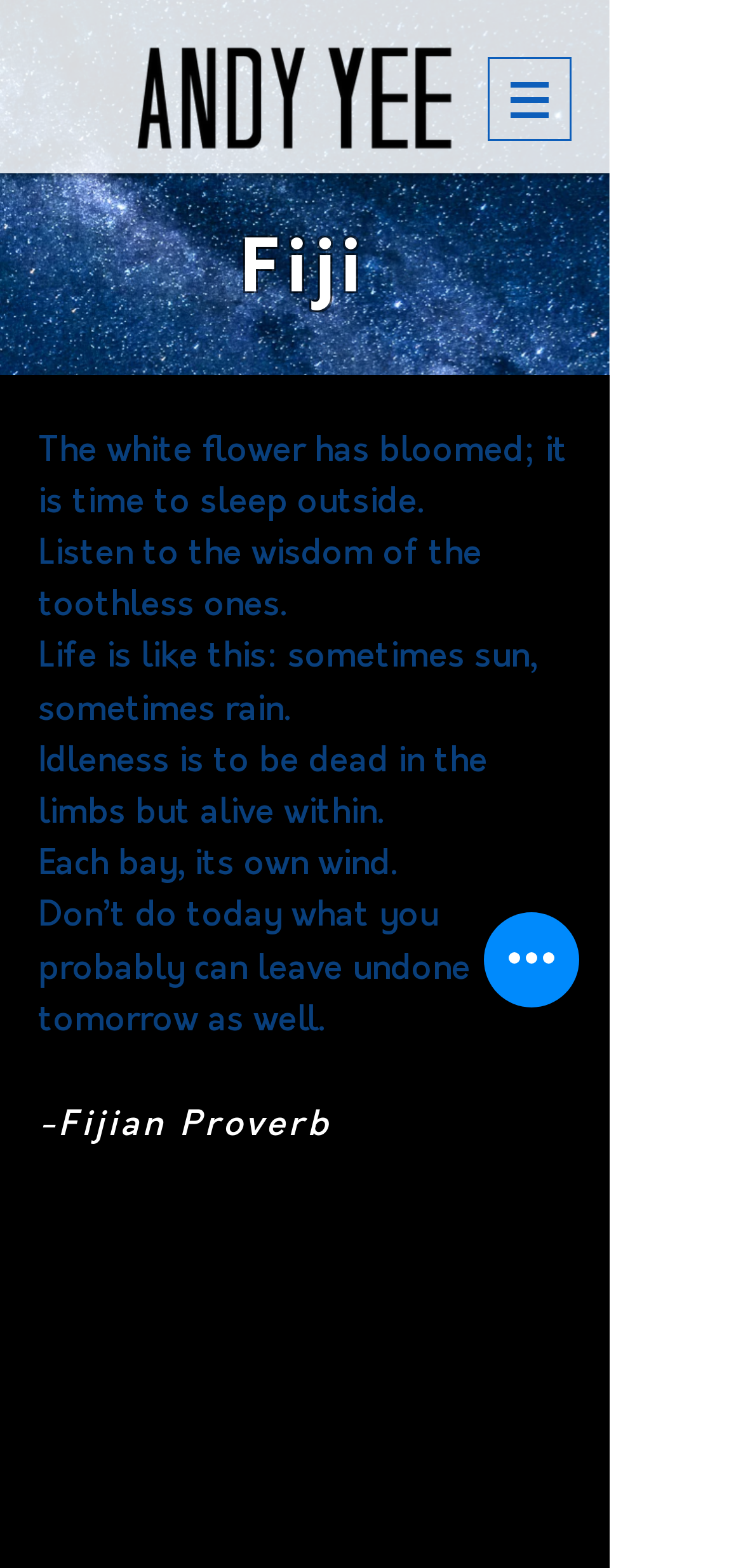How many Fijian proverbs are displayed?
Please look at the screenshot and answer in one word or a short phrase.

6